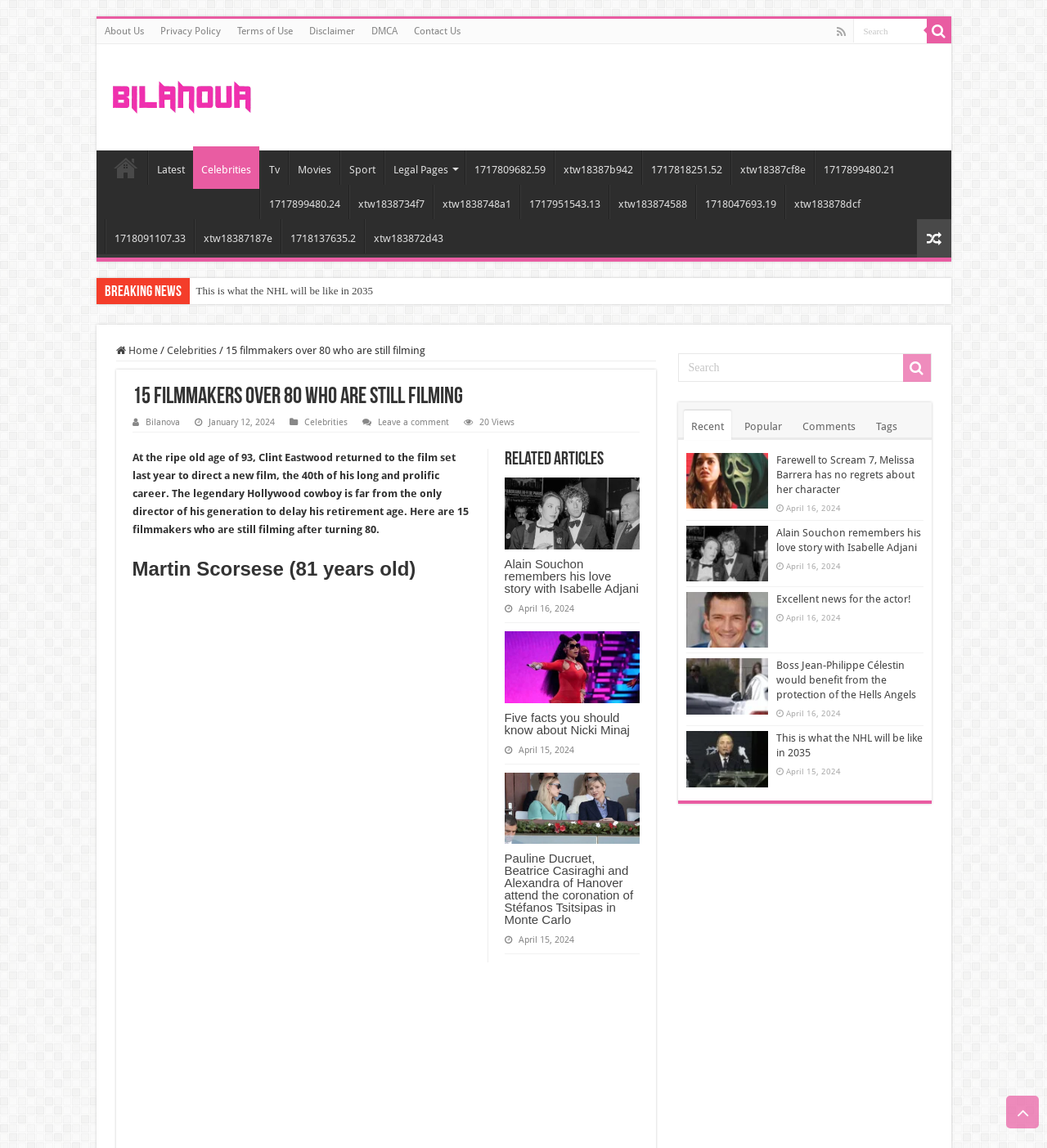Reply to the question below using a single word or brief phrase:
What is the topic of the article?

Filmmakers over 80